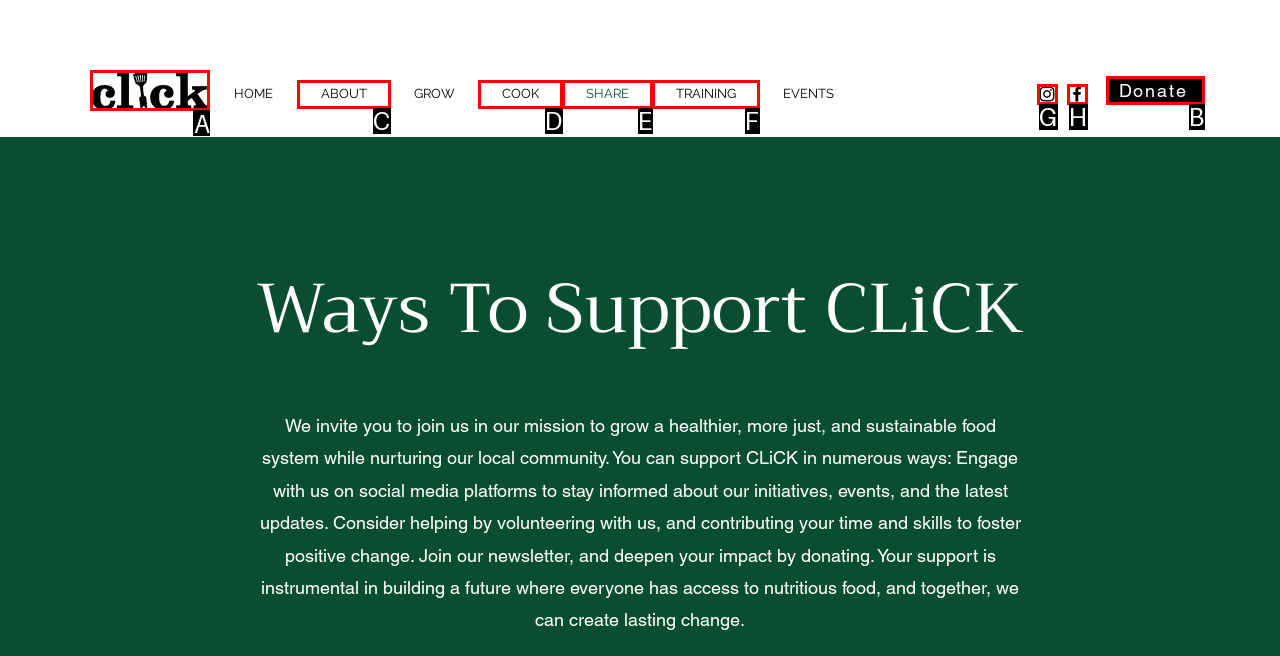Identify the HTML element to click to execute this task: Click the logo Respond with the letter corresponding to the proper option.

A